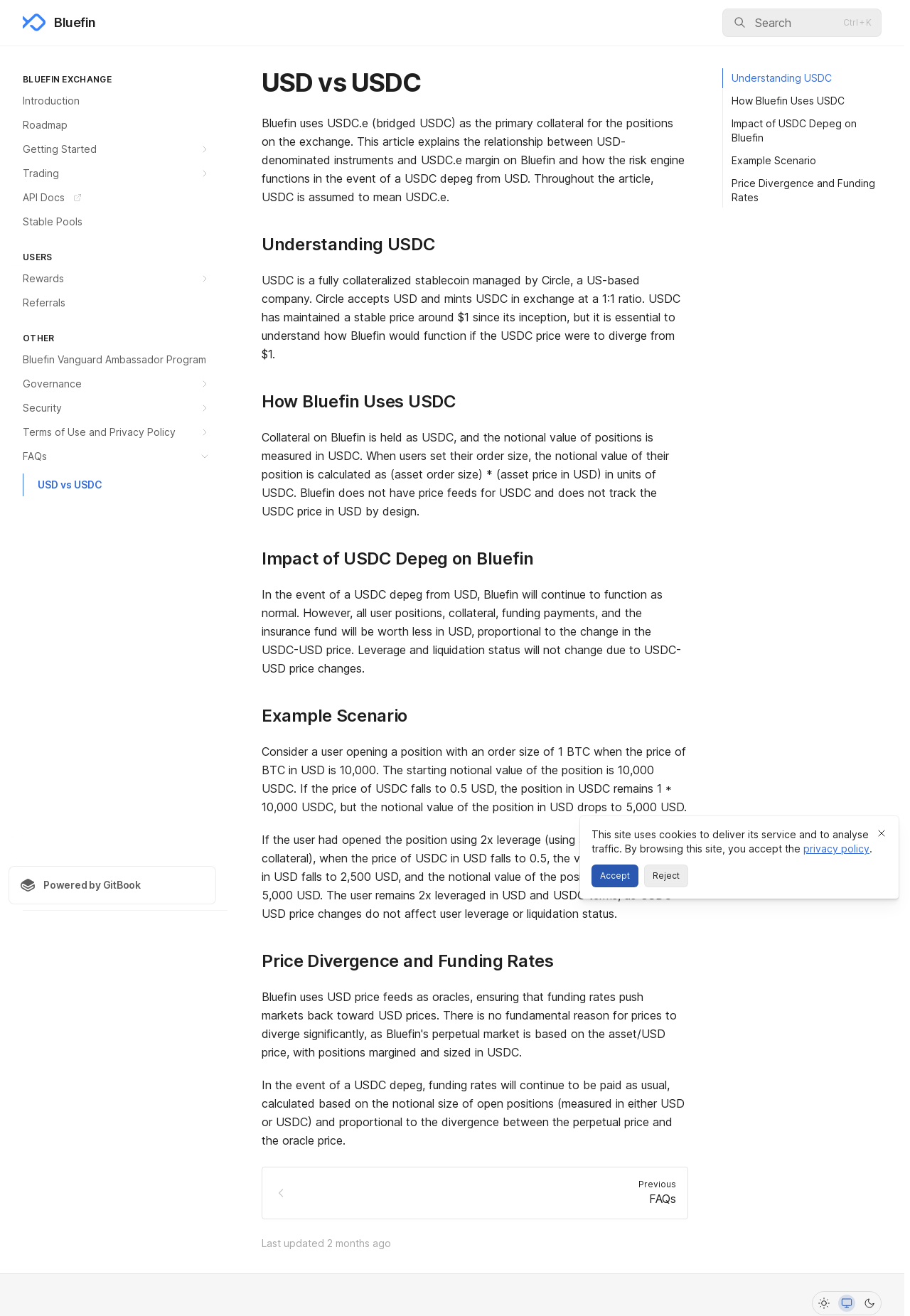Please identify the bounding box coordinates of the element I need to click to follow this instruction: "Go to 'Introduction'".

[0.009, 0.068, 0.238, 0.085]